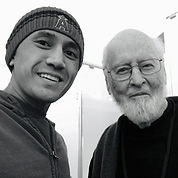What is the mood of the photograph?
Provide a comprehensive and detailed answer to the question.

The caption describes the photograph as capturing 'a blend of admiration and joy', suggesting that the overall mood of the image is joyful and celebratory.